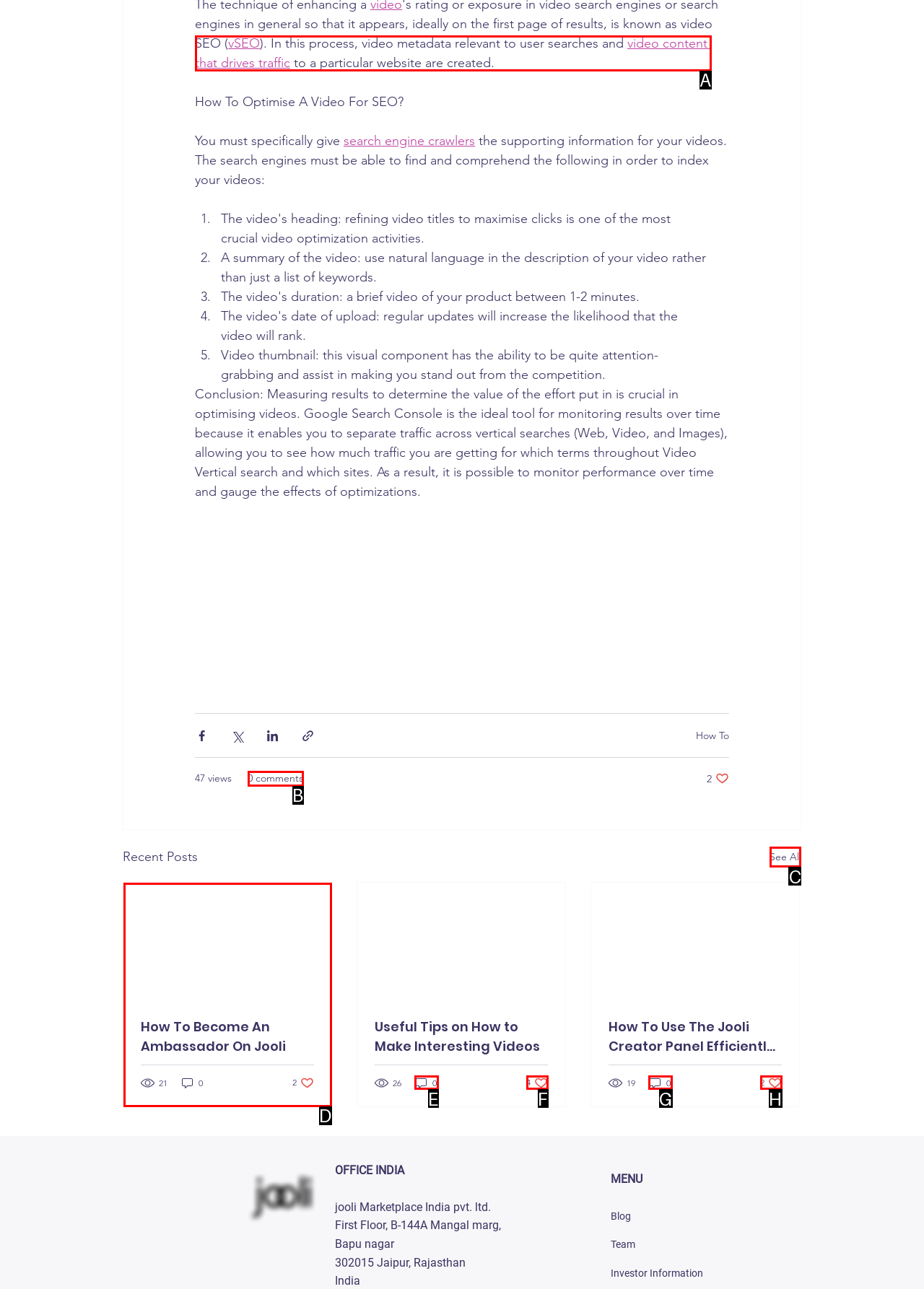Determine which HTML element to click on in order to complete the action: Click the 'See All' link.
Reply with the letter of the selected option.

C